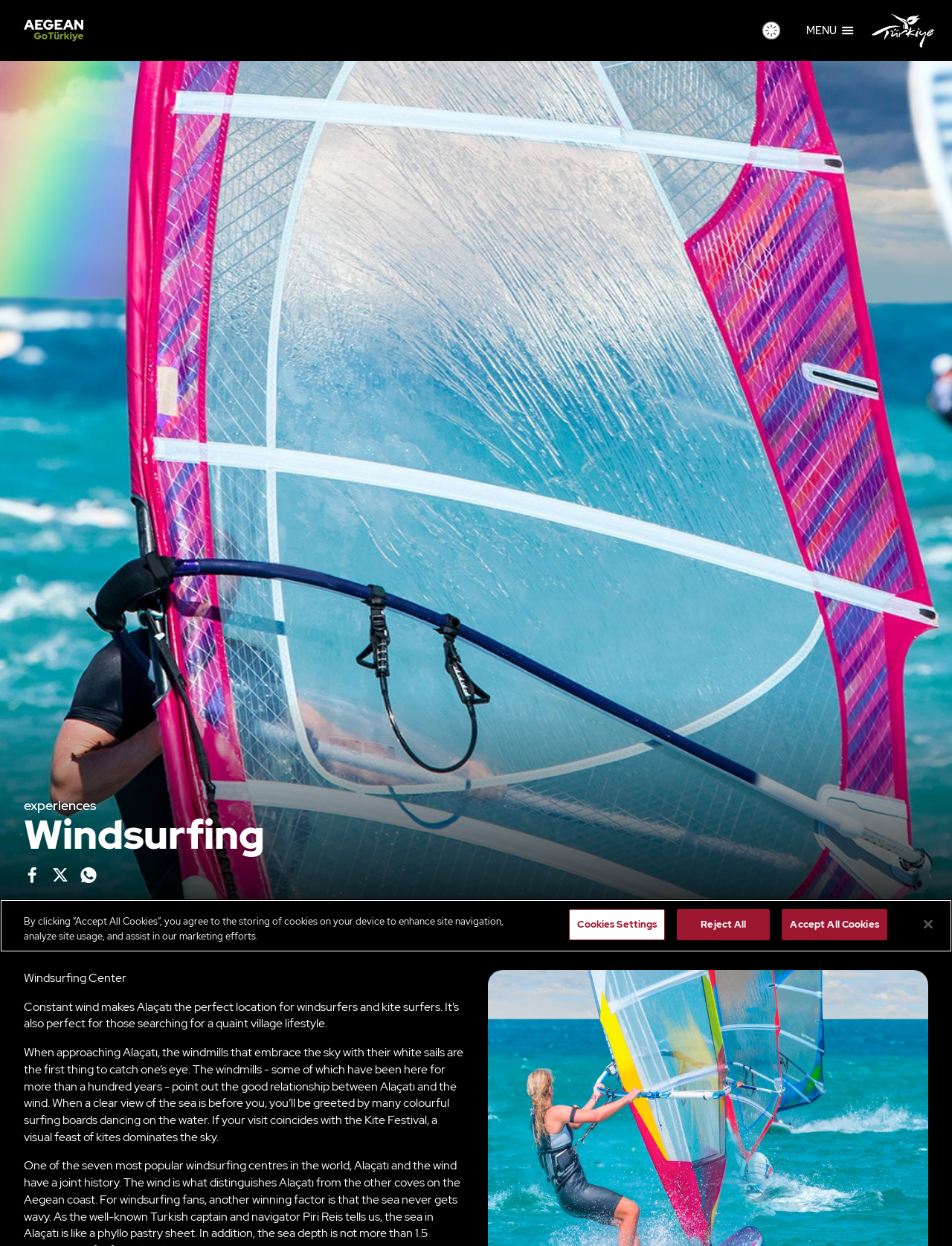Provide your answer in a single word or phrase: 
What is the purpose of the windmills in Alaçatı?

To show good relationship with wind